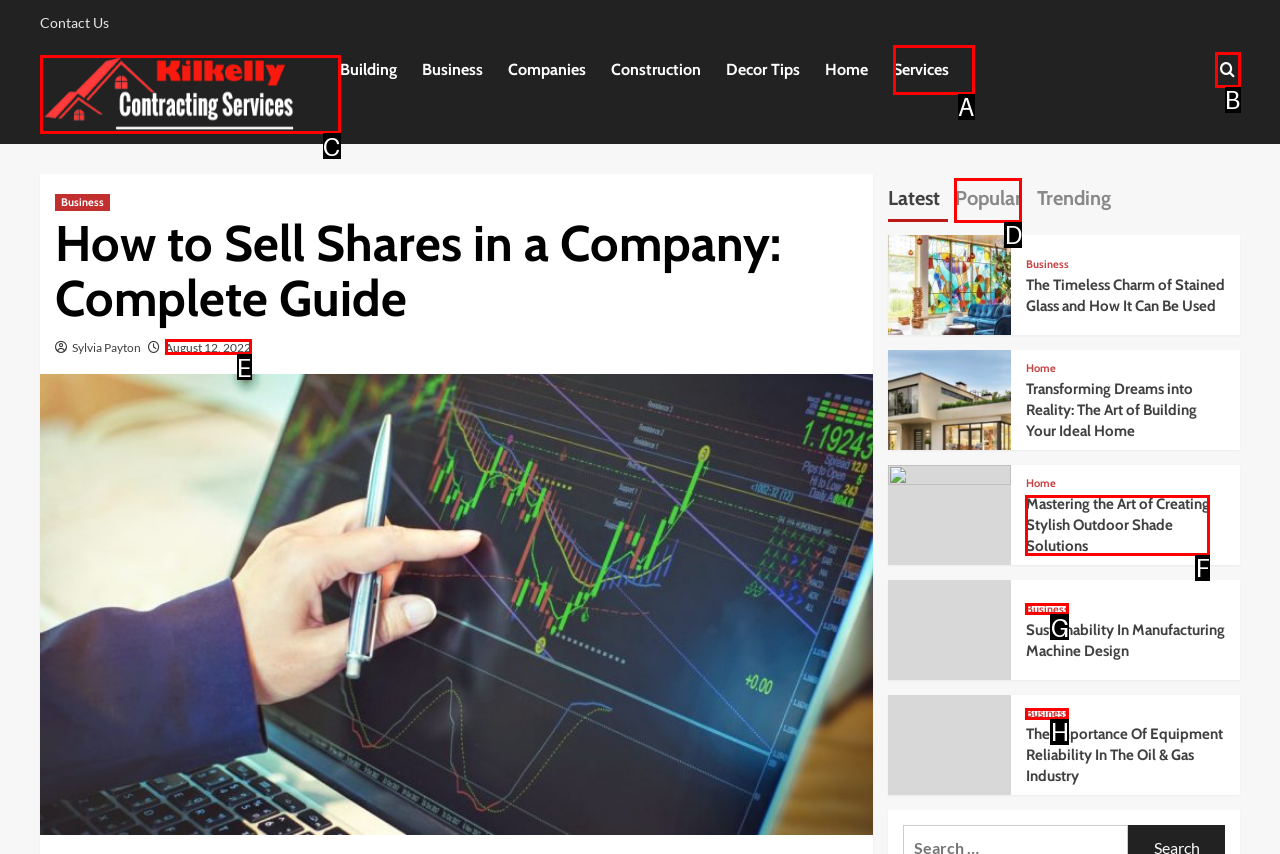From the options shown, which one fits the description: August 12, 2022? Respond with the appropriate letter.

E